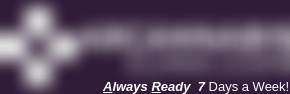Describe every significant element in the image thoroughly.

The image prominently features the phrase "Always Ready 7 Days a Week!" set against a subtle and professional background. This emphasizes the commitment of the service provider to be available at all times, reflecting their dedication to patient care. The design conveys a sense of reliability and accessibility, suggesting that patients can reach out for support and services related to medical marijuana whenever they need assistance. This reassuring message aligns with the overall mission of providing comprehensive medical care, particularly in the context of specialized marijuana therapy and evaluations.